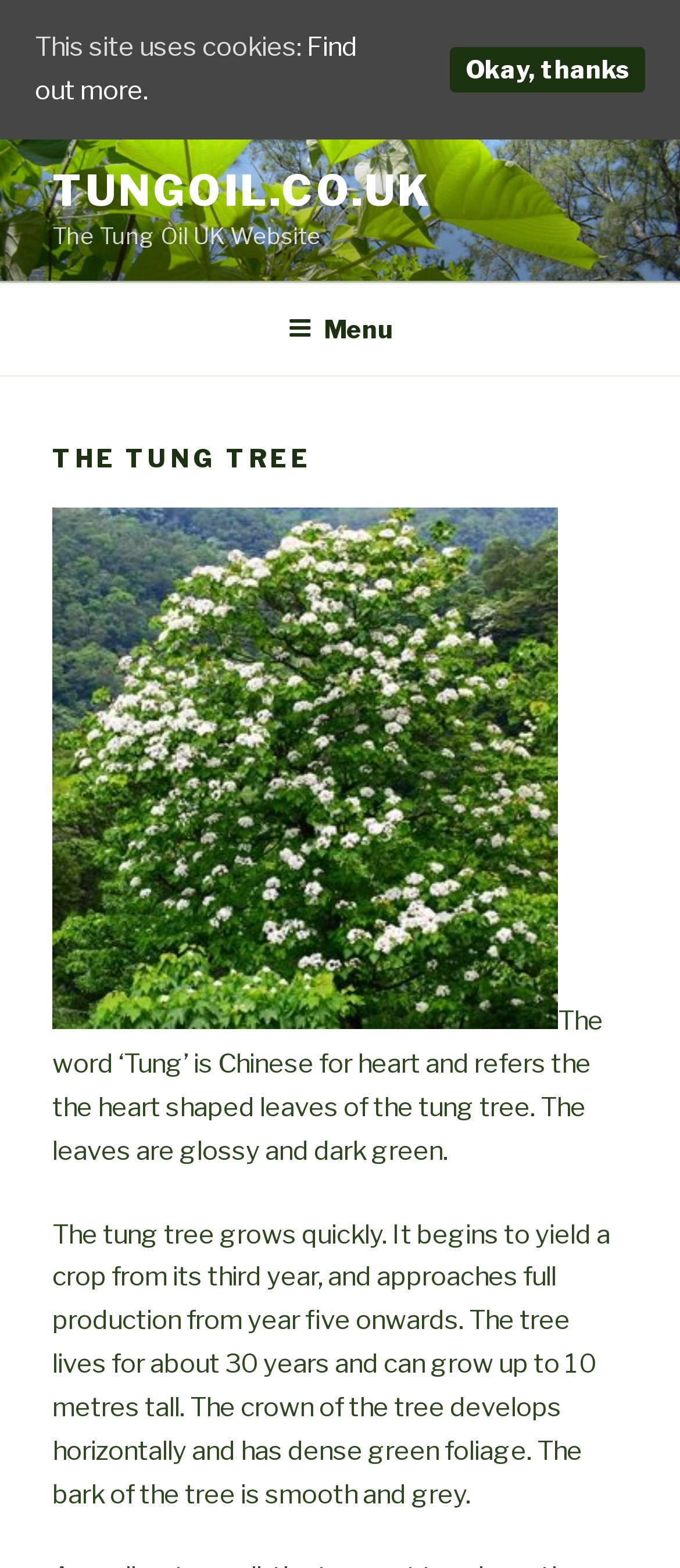How tall can the tung tree grow? Based on the image, give a response in one word or a short phrase.

up to 10 metres